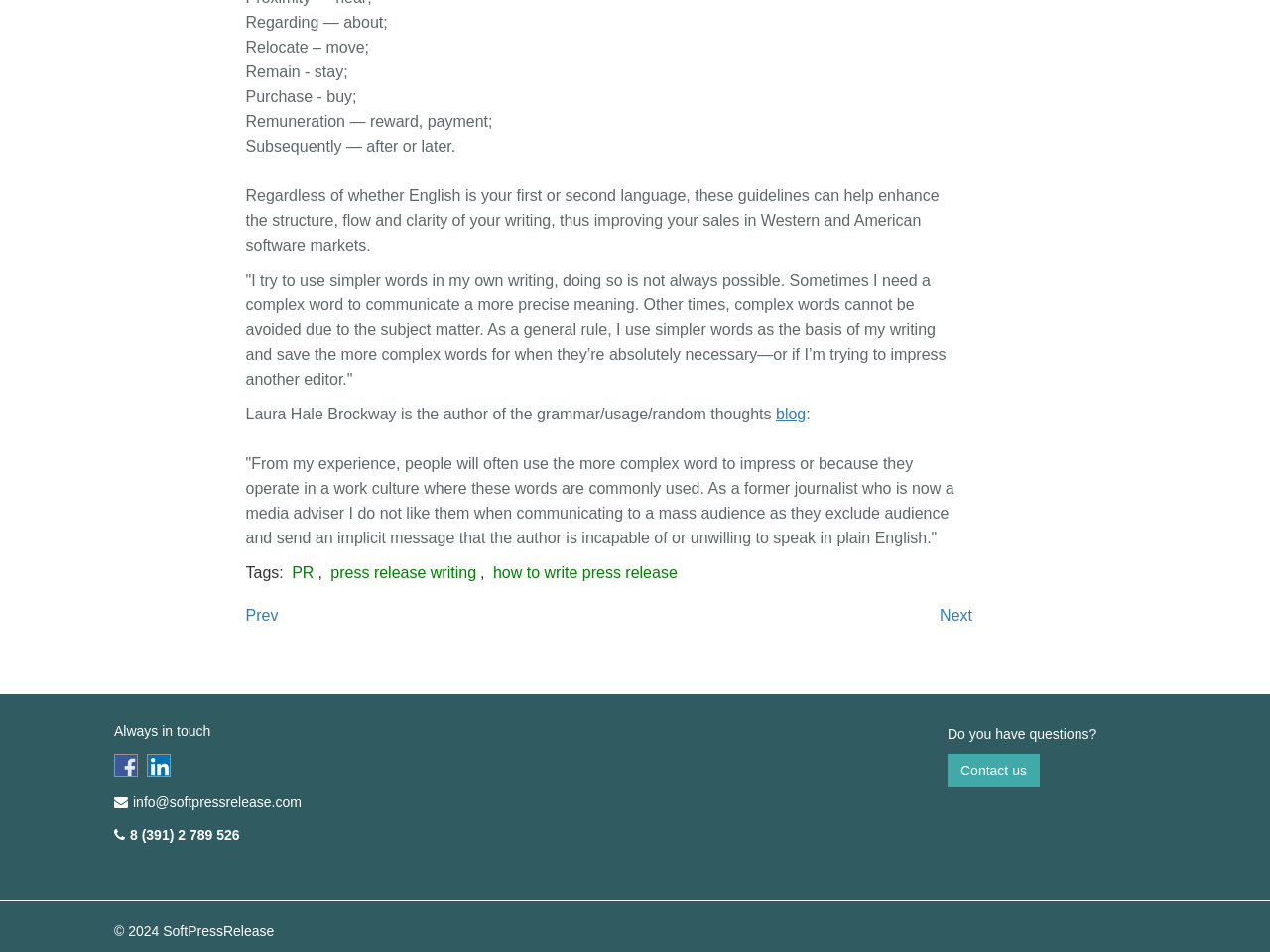Identify the bounding box coordinates of the clickable section necessary to follow the following instruction: "Click the 'Next' link". The coordinates should be presented as four float numbers from 0 to 1, i.e., [left, top, right, bottom].

[0.74, 0.638, 0.766, 0.656]